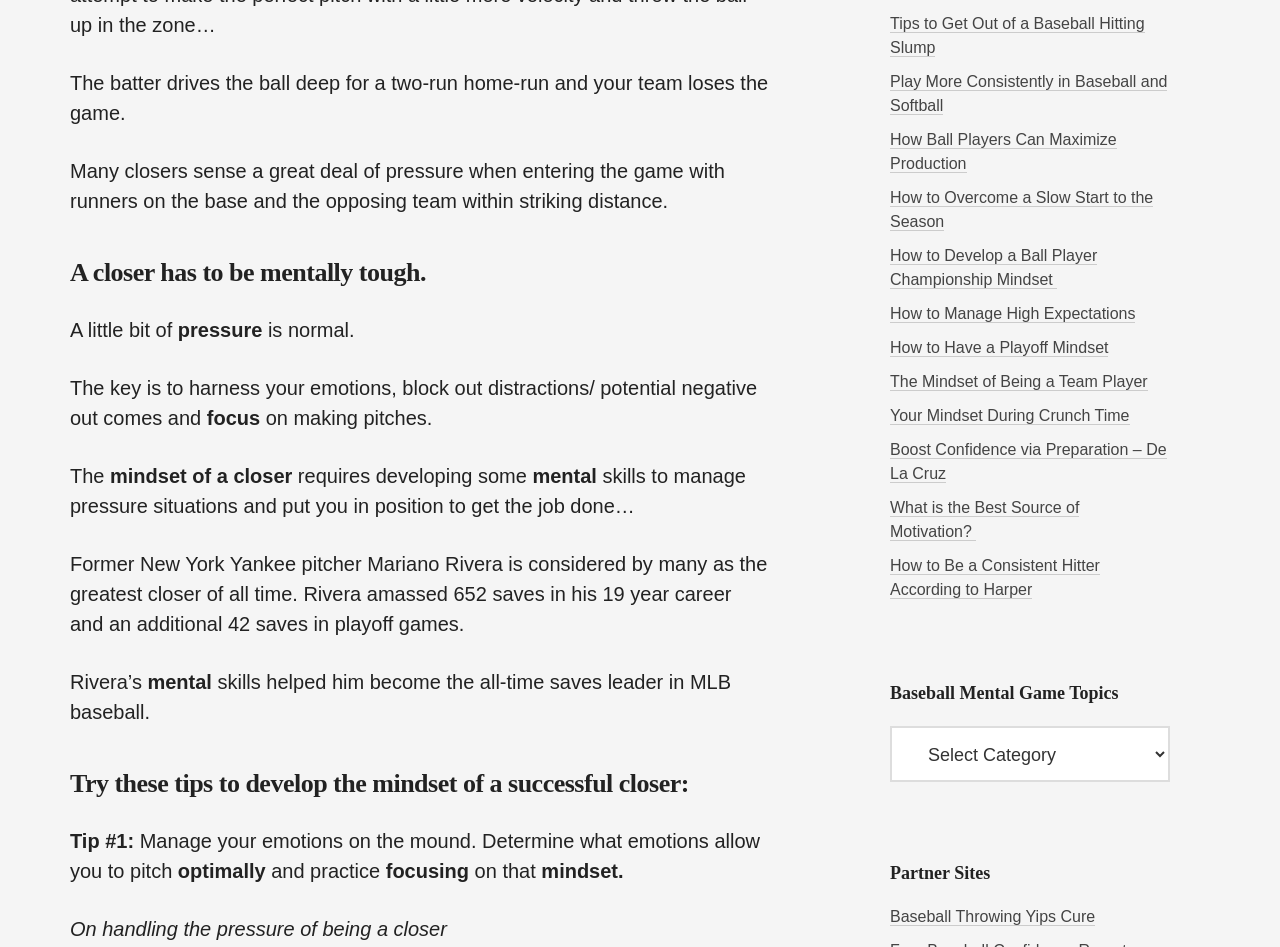Locate the bounding box coordinates of the area to click to fulfill this instruction: "Select 'Baseball Mental Game Topics'". The bounding box should be presented as four float numbers between 0 and 1, in the order [left, top, right, bottom].

[0.695, 0.766, 0.914, 0.825]